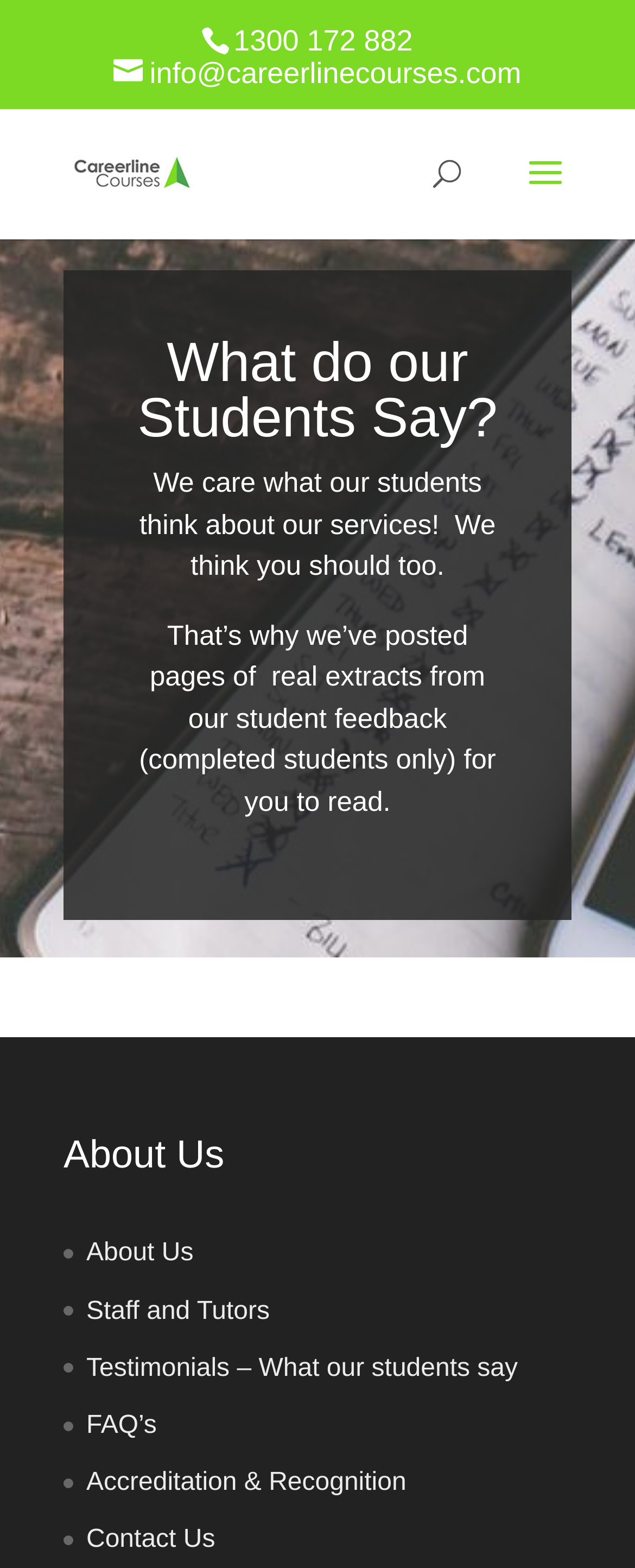Provide an in-depth caption for the webpage.

The webpage is about testimonials from students of Careers Online Courses. At the top, there is a phone number "1300 172 882" and an email address "info@careerlinecourses.com" on the left side, along with a link to the website's homepage "Careers Online Coures" accompanied by a logo image. On the right side, there is a search bar with a placeholder text "Search for:".

Below the top section, there is a main article that takes up most of the page. It starts with a heading "What do our Students Say?" followed by a brief introduction that explains the purpose of the page, which is to showcase real extracts from student feedback. The introduction is divided into two paragraphs.

On the bottom left side of the page, there is a section with a heading "About Us" that contains links to other pages, including "About Us", "Staff and Tutors", "Testimonials – What our students say", "FAQ’s", "Accreditation & Recognition", and "Contact Us".